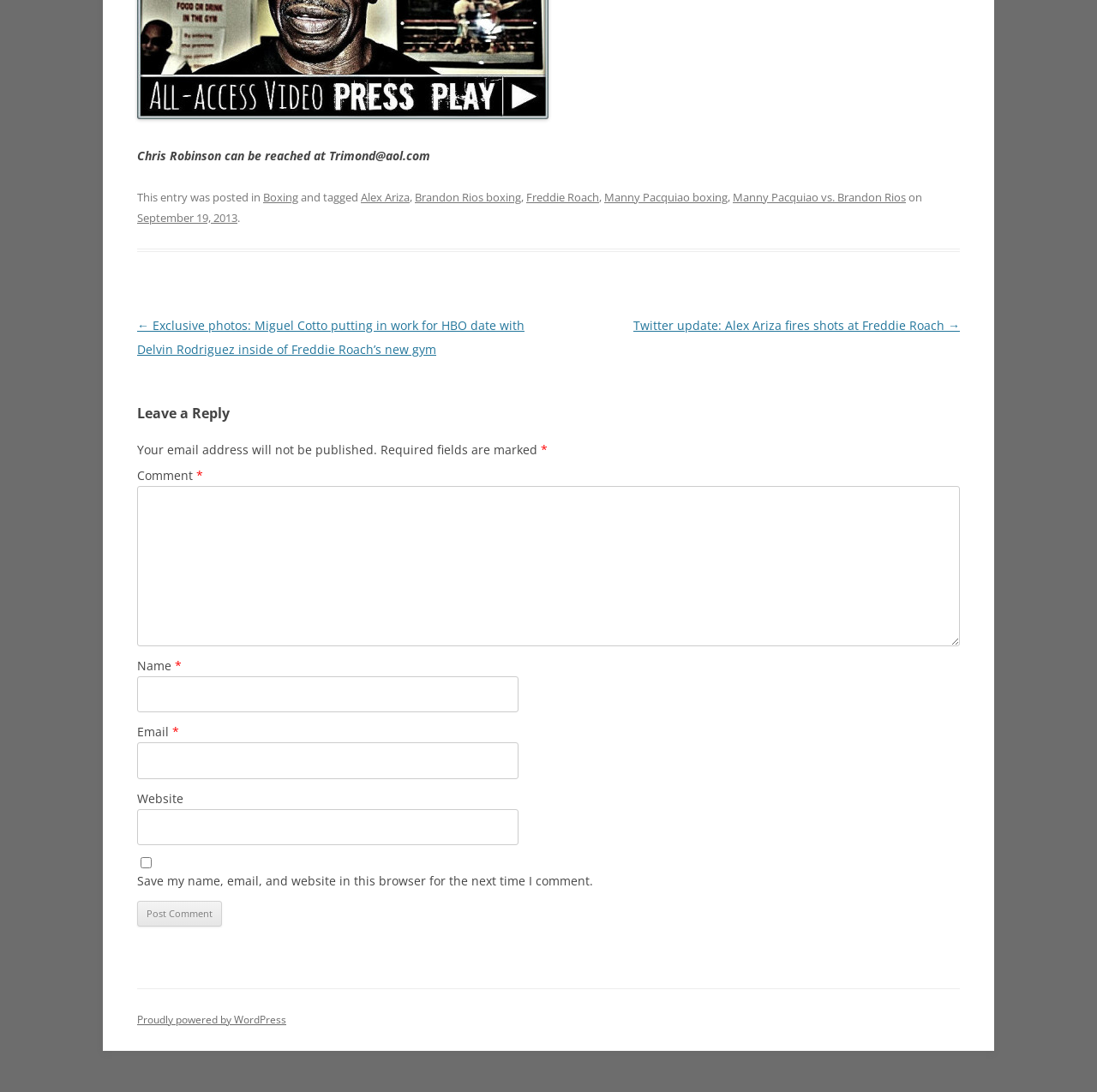What is the purpose of the form at the bottom of the webpage?
Refer to the image and provide a thorough answer to the question.

The form at the bottom of the webpage is used to leave a comment, as indicated by the heading 'Leave a Reply' and the various form fields such as 'Comment', 'Name', 'Email', and 'Website'.